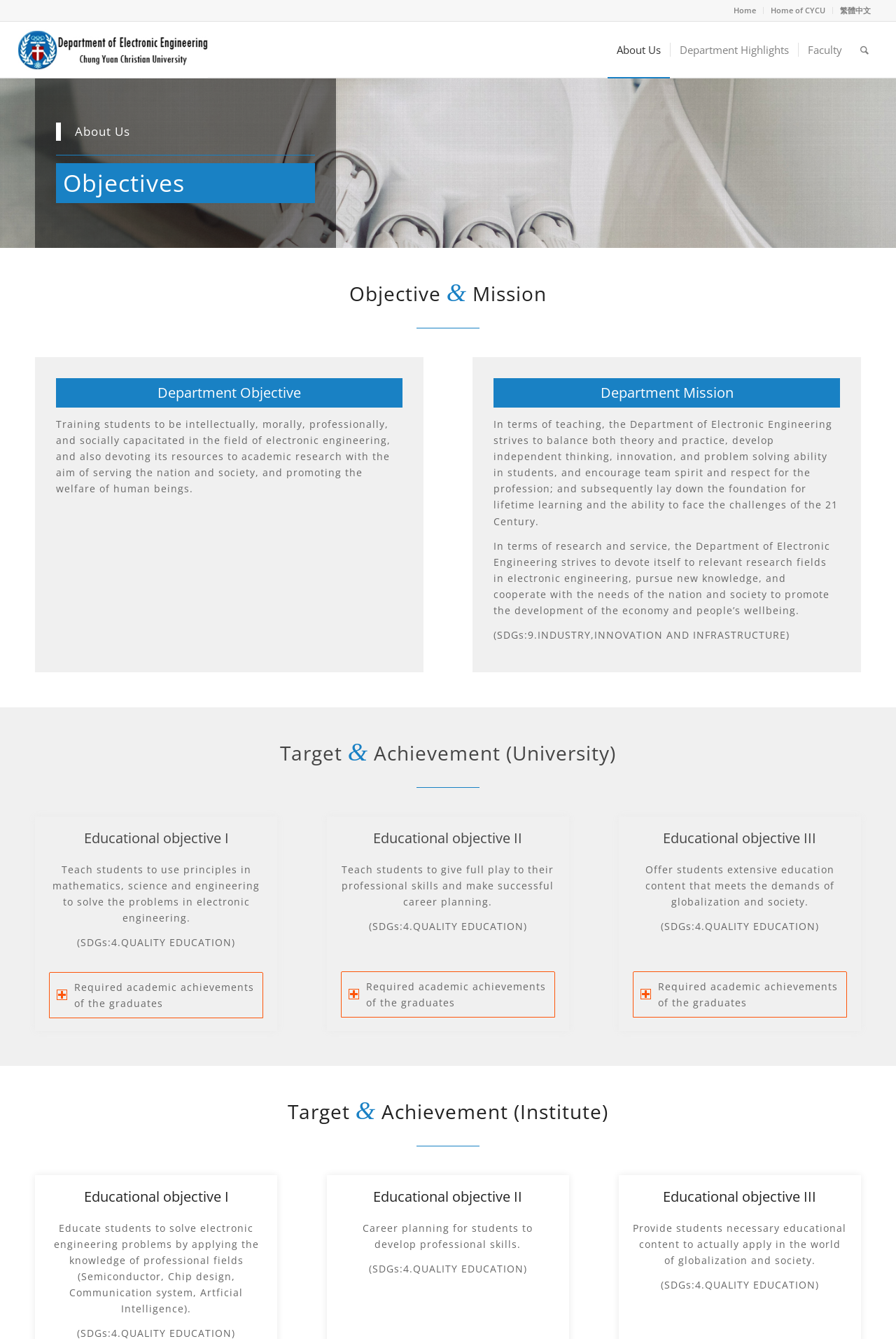What is the first educational objective?
Answer with a single word or phrase, using the screenshot for reference.

Teach students to use principles